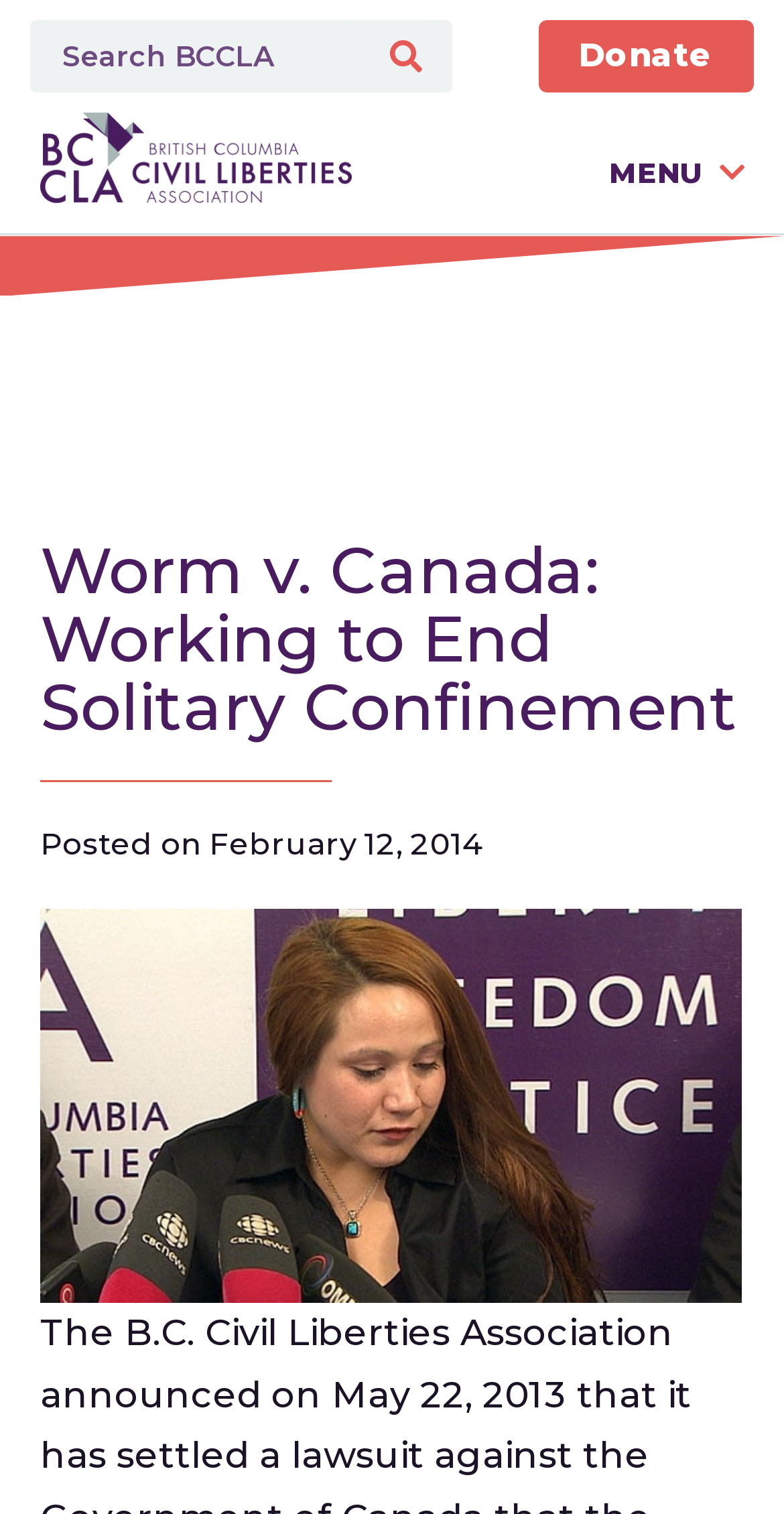Show the bounding box coordinates of the element that should be clicked to complete the task: "go to donate page".

[0.687, 0.013, 0.962, 0.061]